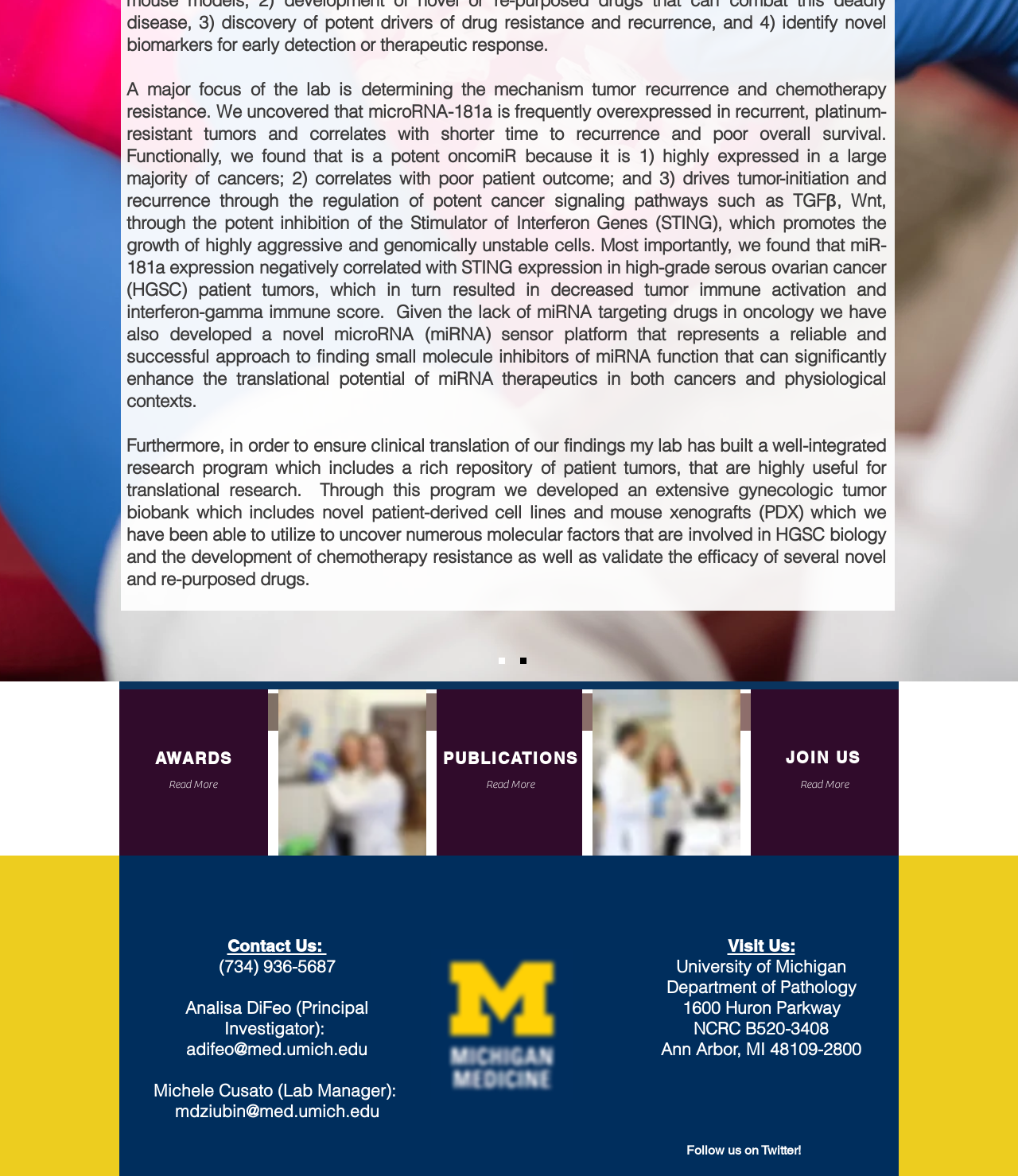What is the name of the lab manager?
Using the image, provide a detailed and thorough answer to the question.

From the StaticText element with ID 160, we can see that the lab manager's name is Michele Cusato, which is mentioned as 'Michele Cusato (Lab Manager):' followed by his email address.